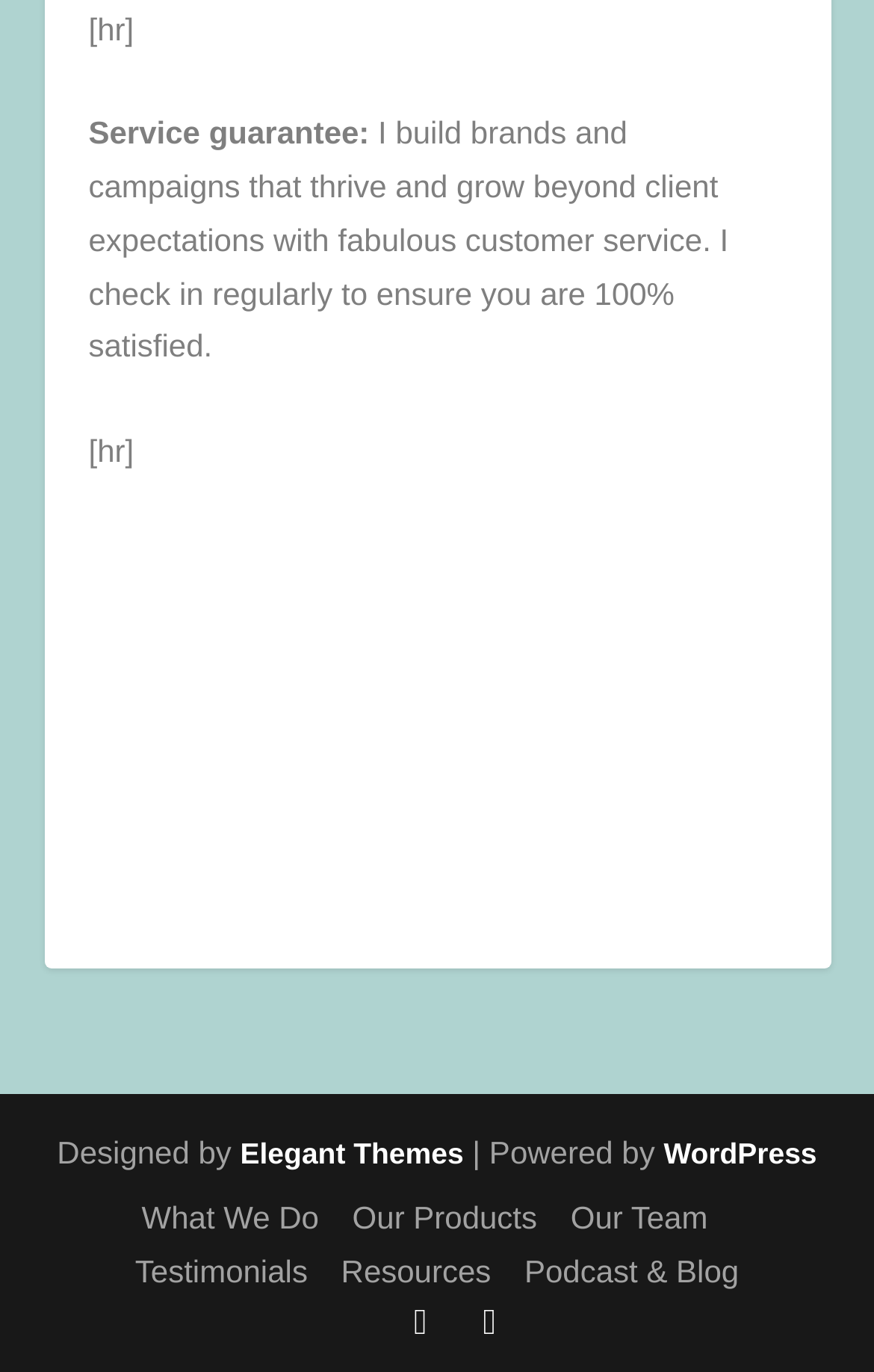What is the service guarantee?
Please provide a detailed and comprehensive answer to the question.

The service guarantee is mentioned in the text 'I check in regularly to ensure you are 100% satisfied.' which implies that the service provider ensures complete customer satisfaction.